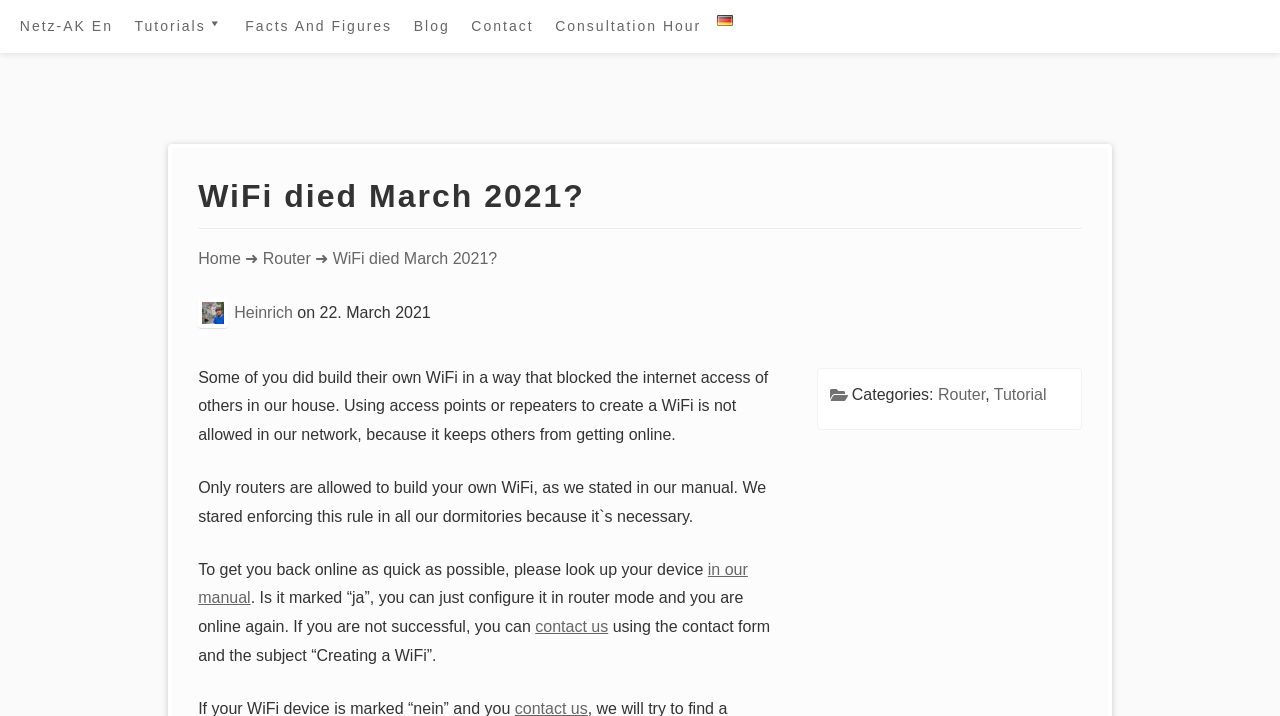Pinpoint the bounding box coordinates of the element to be clicked to execute the instruction: "Read the blog".

[0.317, 0.013, 0.358, 0.061]